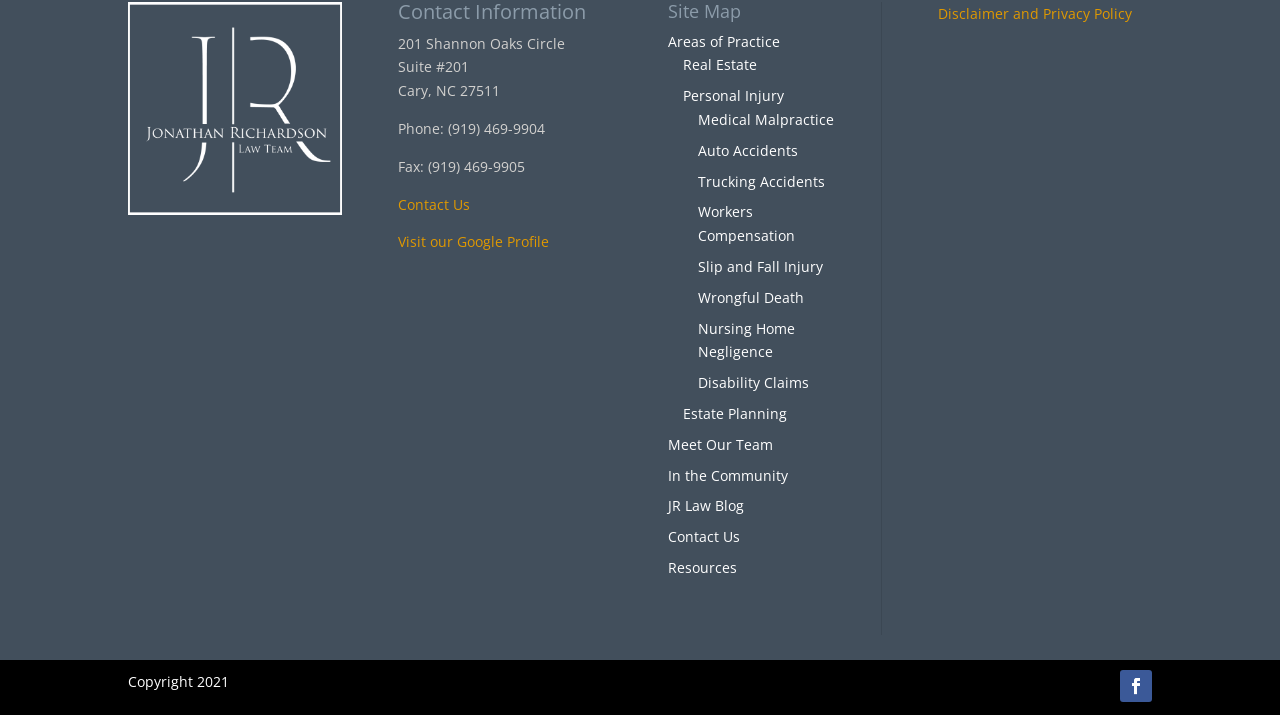What is the copyright year of the website?
From the screenshot, provide a brief answer in one word or phrase.

2021